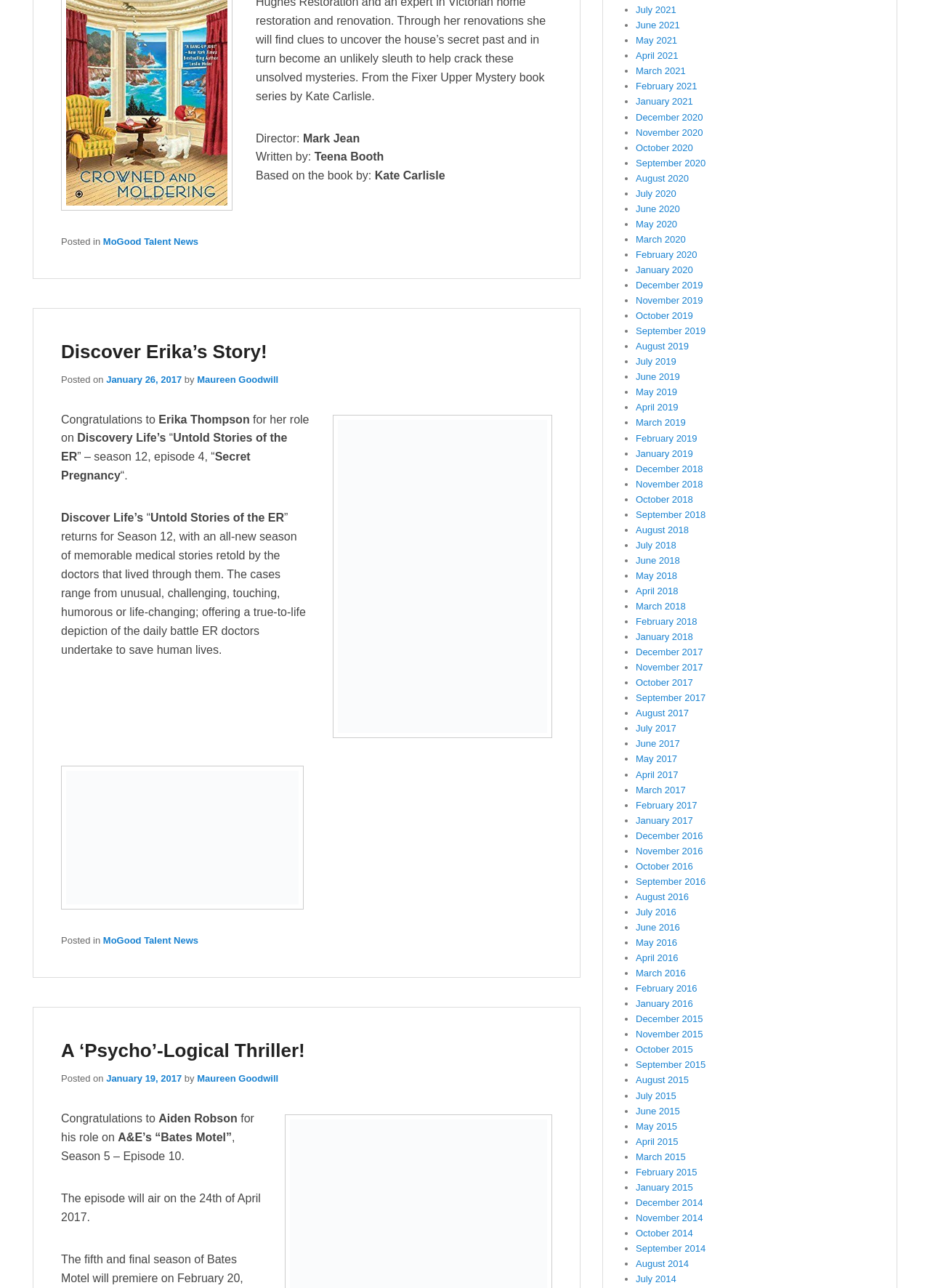Based on the description "Maureen Goodwill", find the bounding box of the specified UI element.

[0.212, 0.833, 0.299, 0.842]